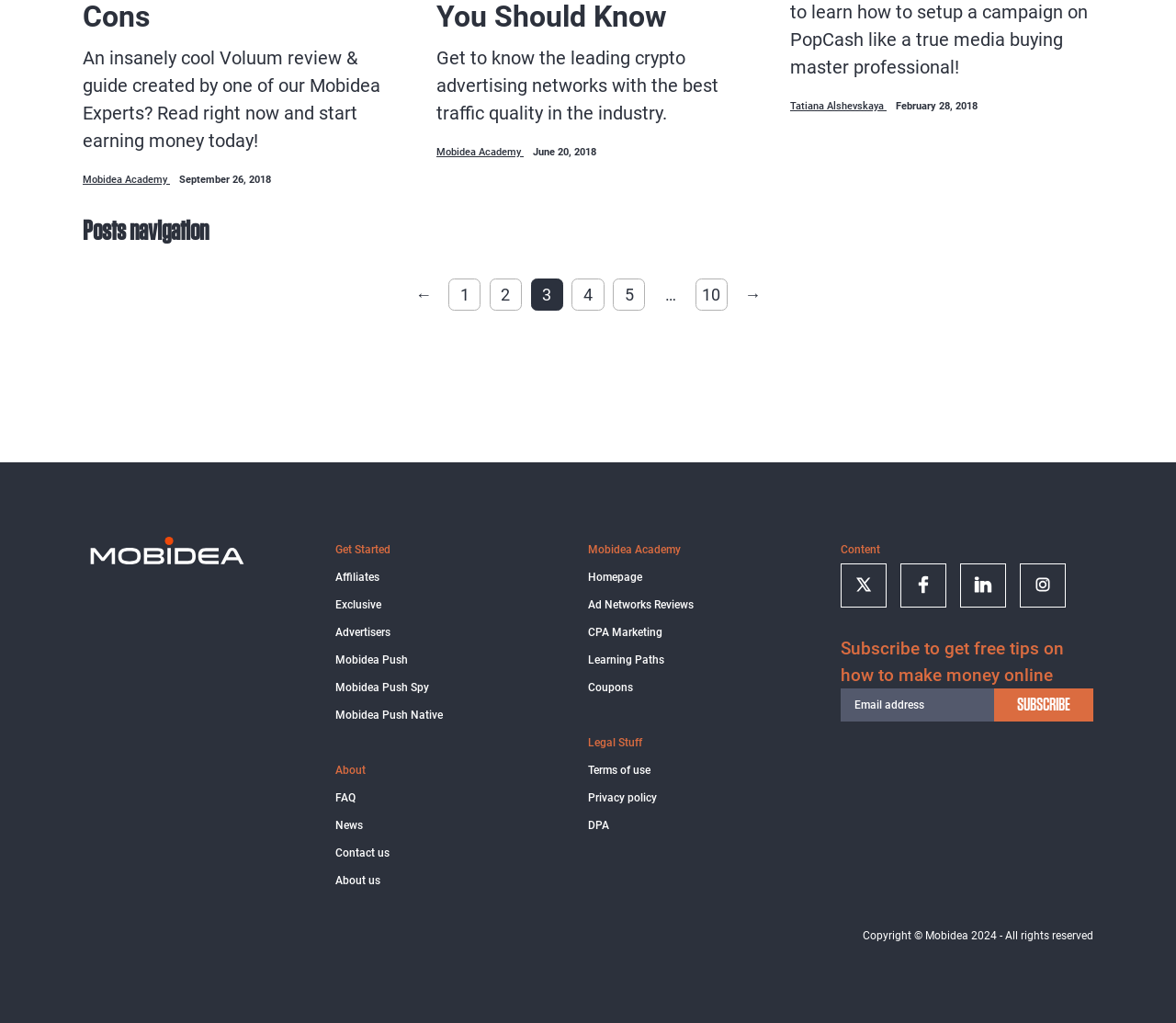Please provide a comprehensive answer to the question based on the screenshot: What type of content is available on the webpage?

The webpage features a review and guide related to Voluum, and also mentions other topics such as crypto advertising networks, CPA marketing, and learning paths, indicating that the webpage provides reviews and guides on various topics.